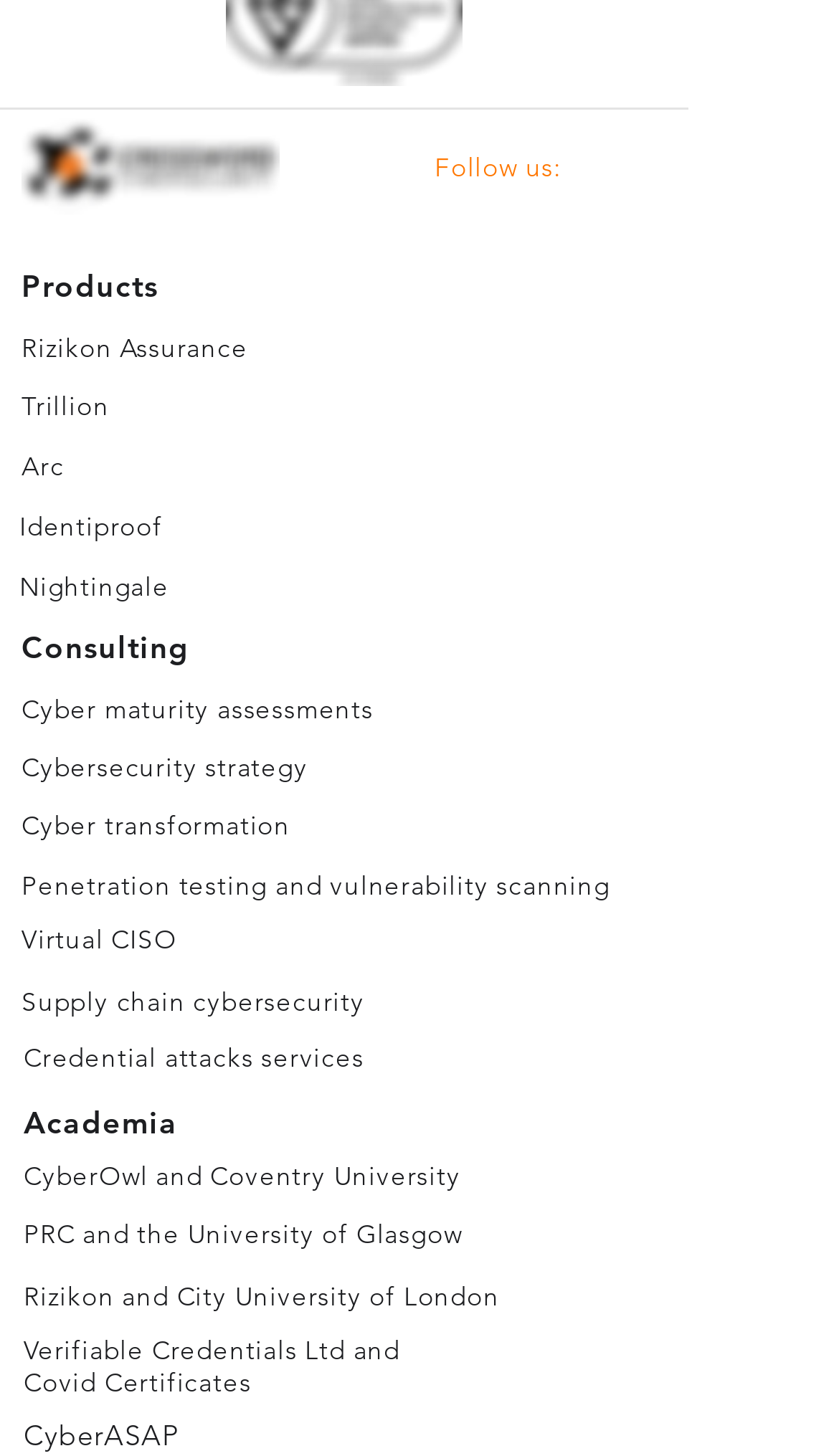Find the bounding box coordinates of the element you need to click on to perform this action: 'Explore Cyber maturity assessments'. The coordinates should be represented by four float values between 0 and 1, in the format [left, top, right, bottom].

[0.026, 0.475, 0.445, 0.497]